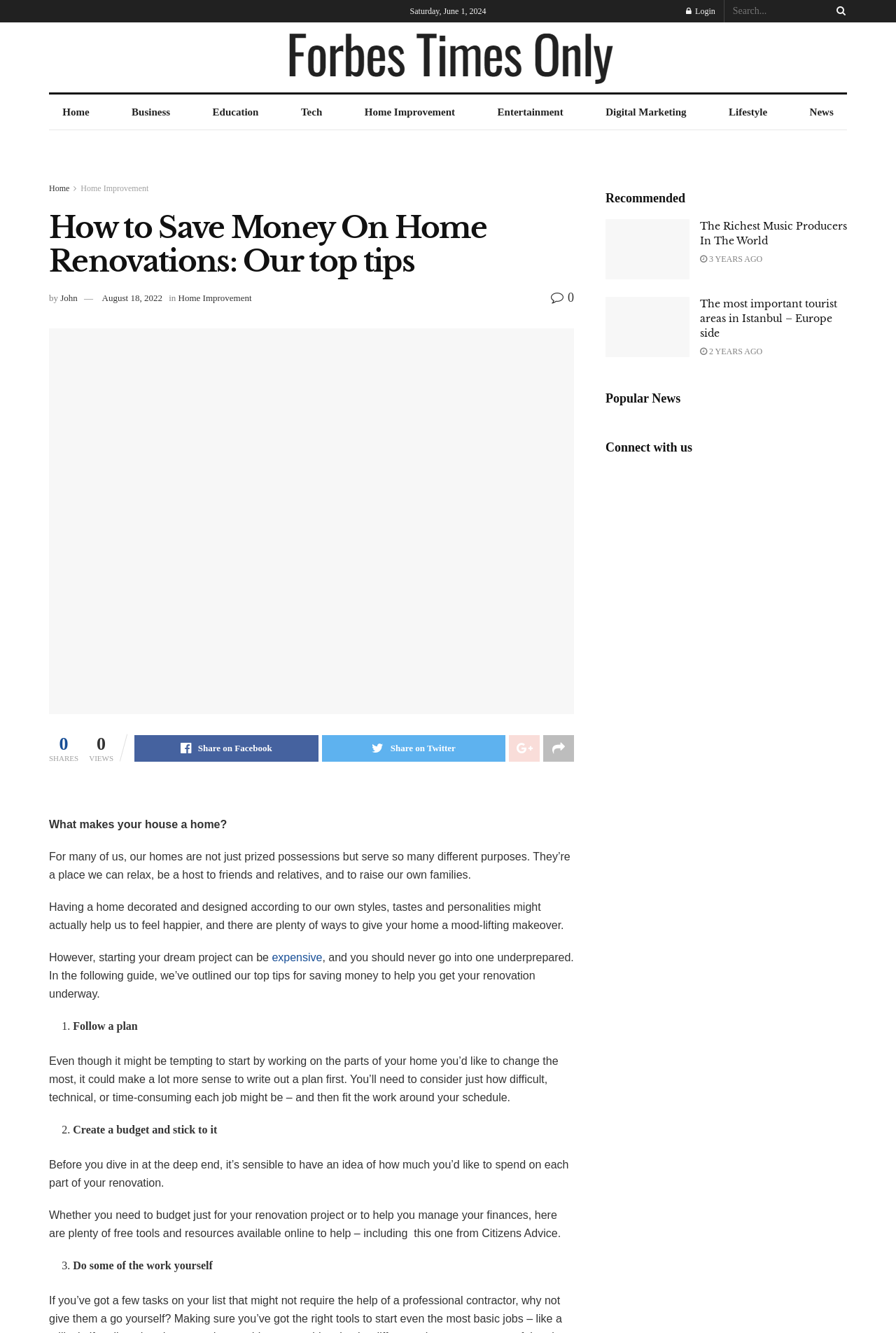What is the main heading of this webpage? Please extract and provide it.

How to Save Money On Home Renovations: Our top tips 